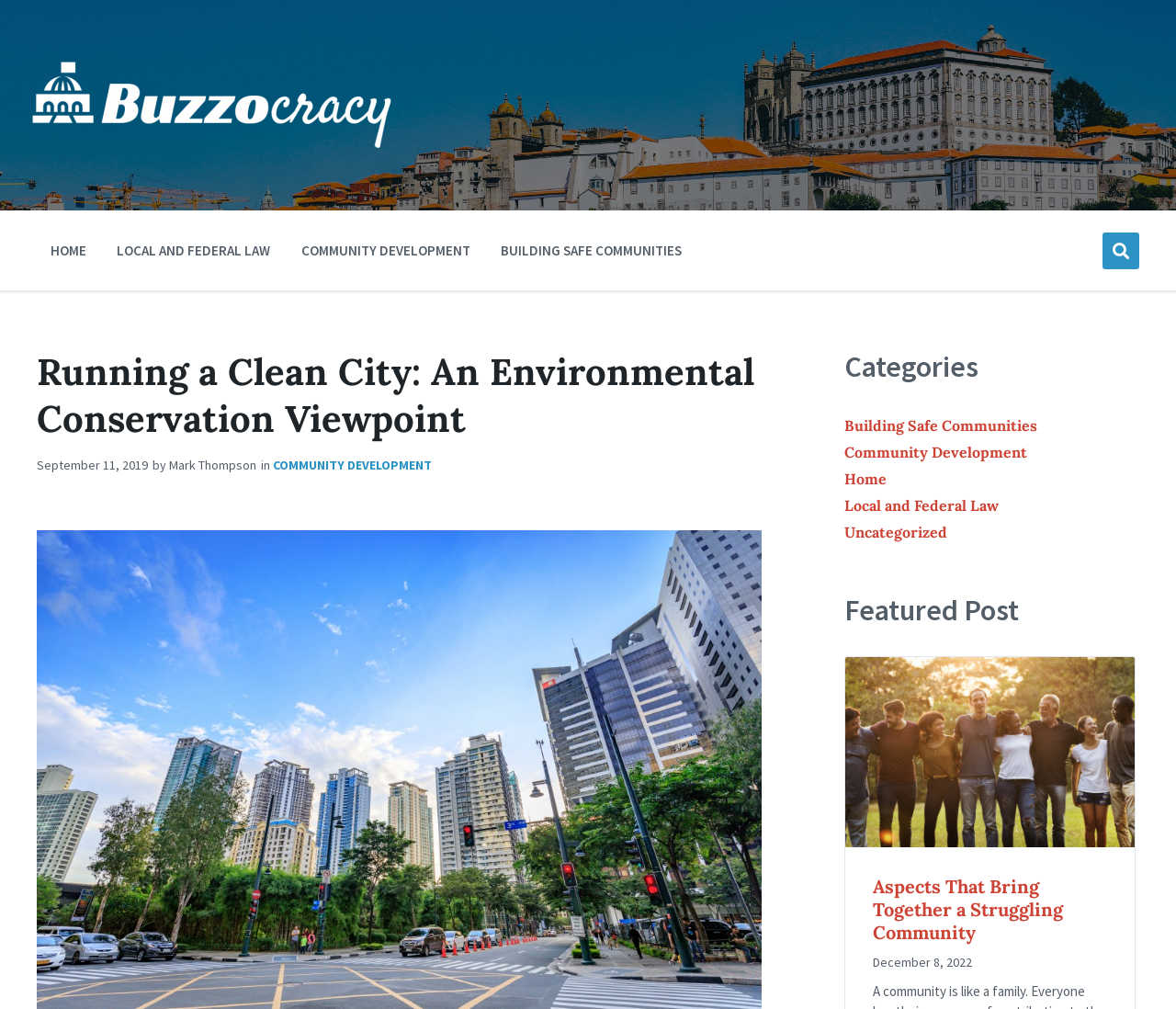Determine the bounding box coordinates of the clickable element to achieve the following action: 'Search for something'. Provide the coordinates as four float values between 0 and 1, formatted as [left, top, right, bottom].

[0.728, 0.23, 0.969, 0.267]